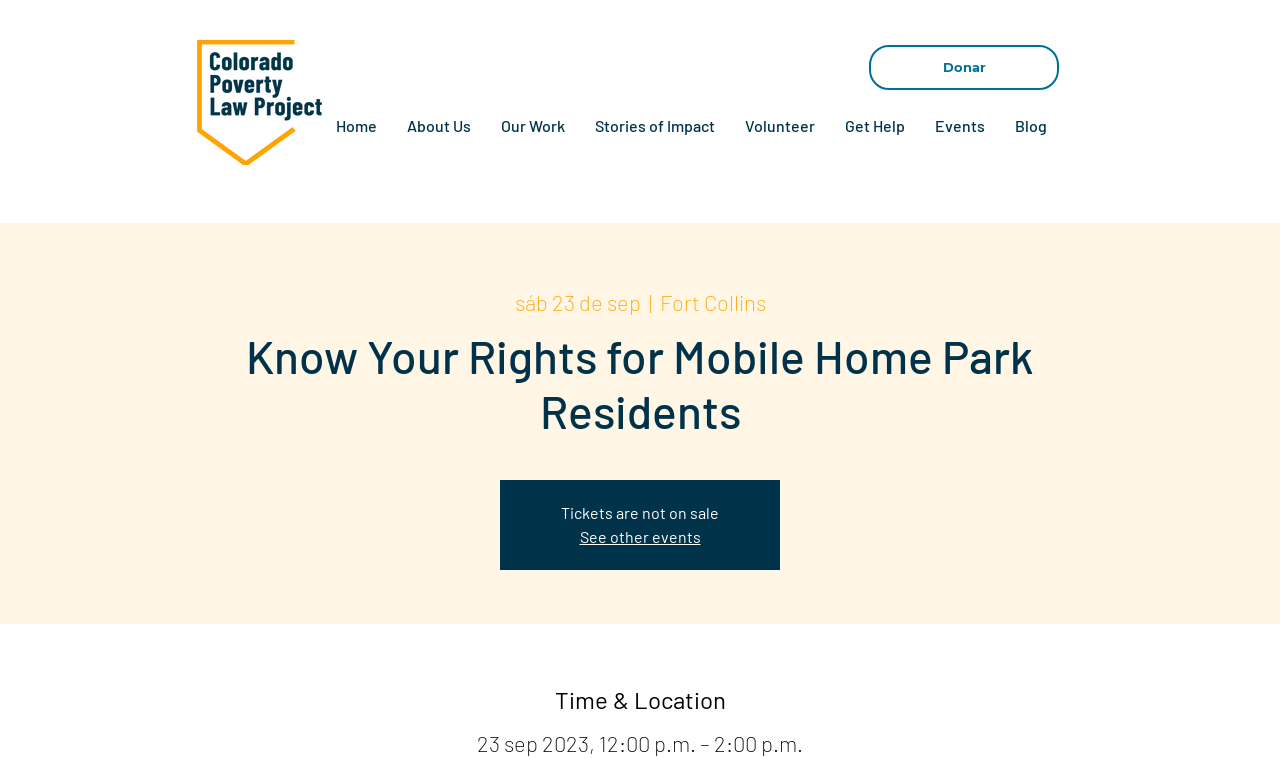Can you give a comprehensive explanation to the question given the content of the image?
What is the date of the event?

I found the answer by looking at the section 'Time & Location' on the webpage, where I saw the text '23 sep 2023, 12:00 p.m. – 2:00 p.m.'. This indicates that the event is taking place on September 23, 2023.